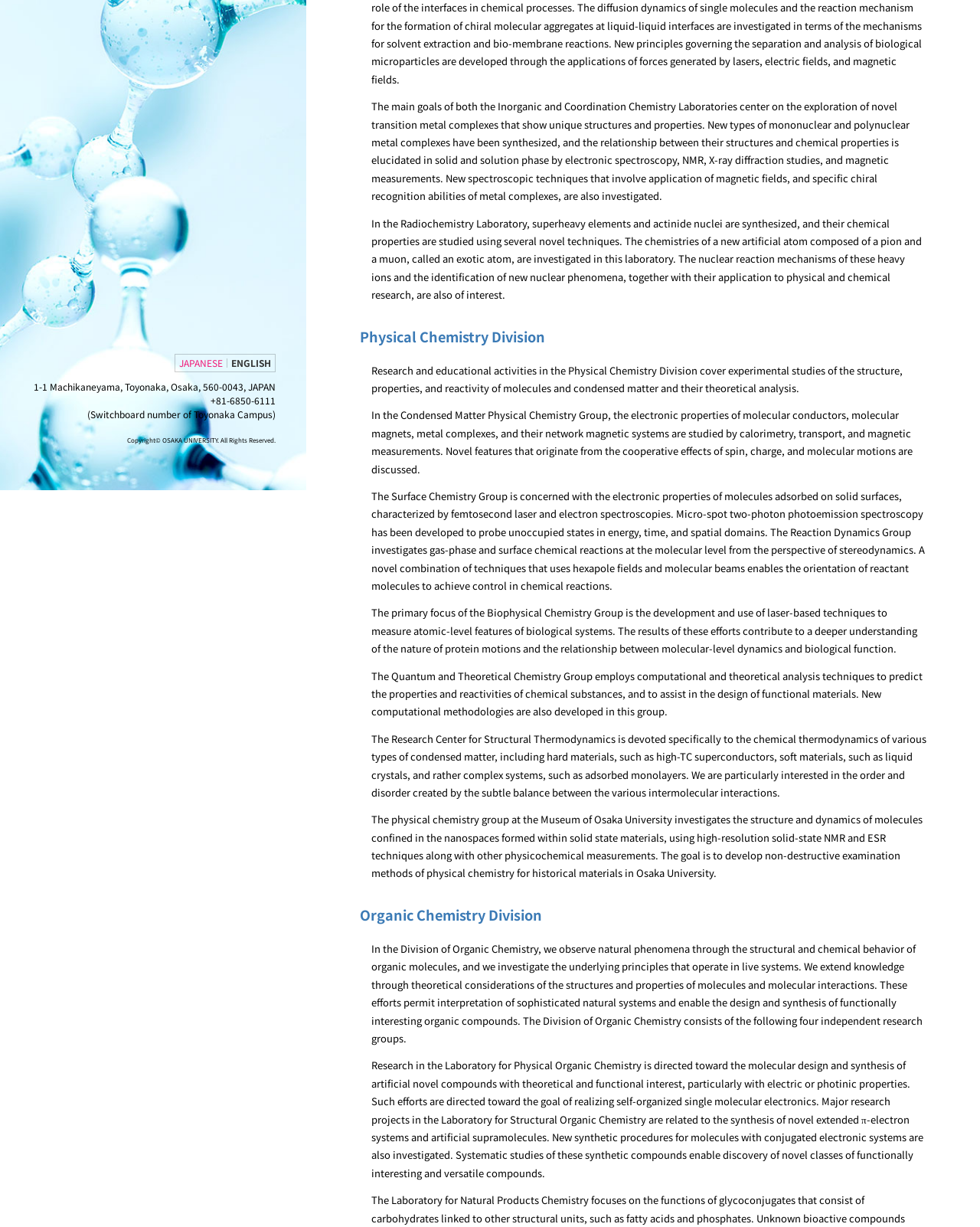Please provide the bounding box coordinate of the region that matches the element description: JAPANESE. Coordinates should be in the format (top-left x, top-left y, bottom-right x, bottom-right y) and all values should be between 0 and 1.

[0.183, 0.292, 0.227, 0.299]